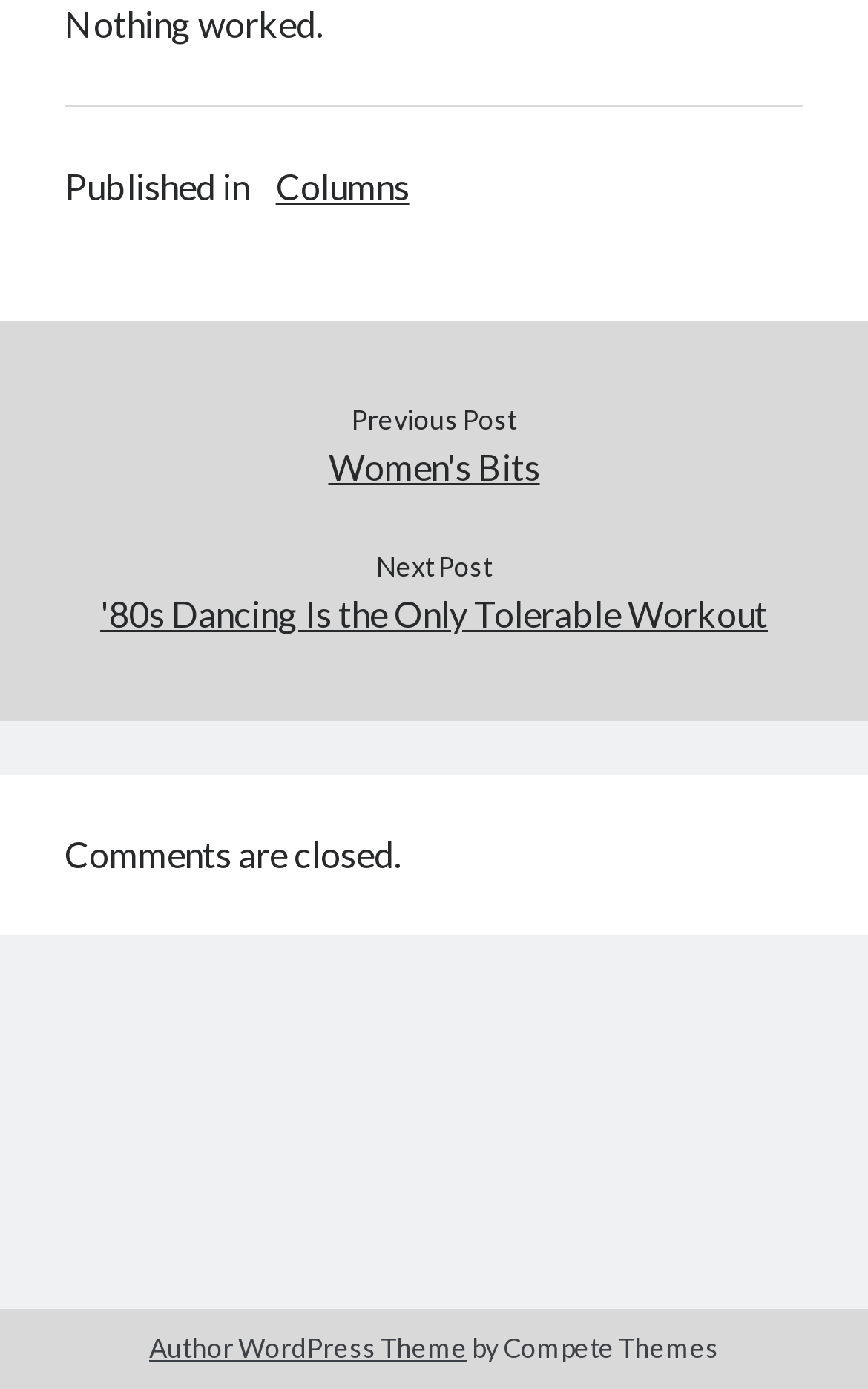What is the text above the 'Previous Post' link?
Look at the image and answer with only one word or phrase.

Nothing worked.